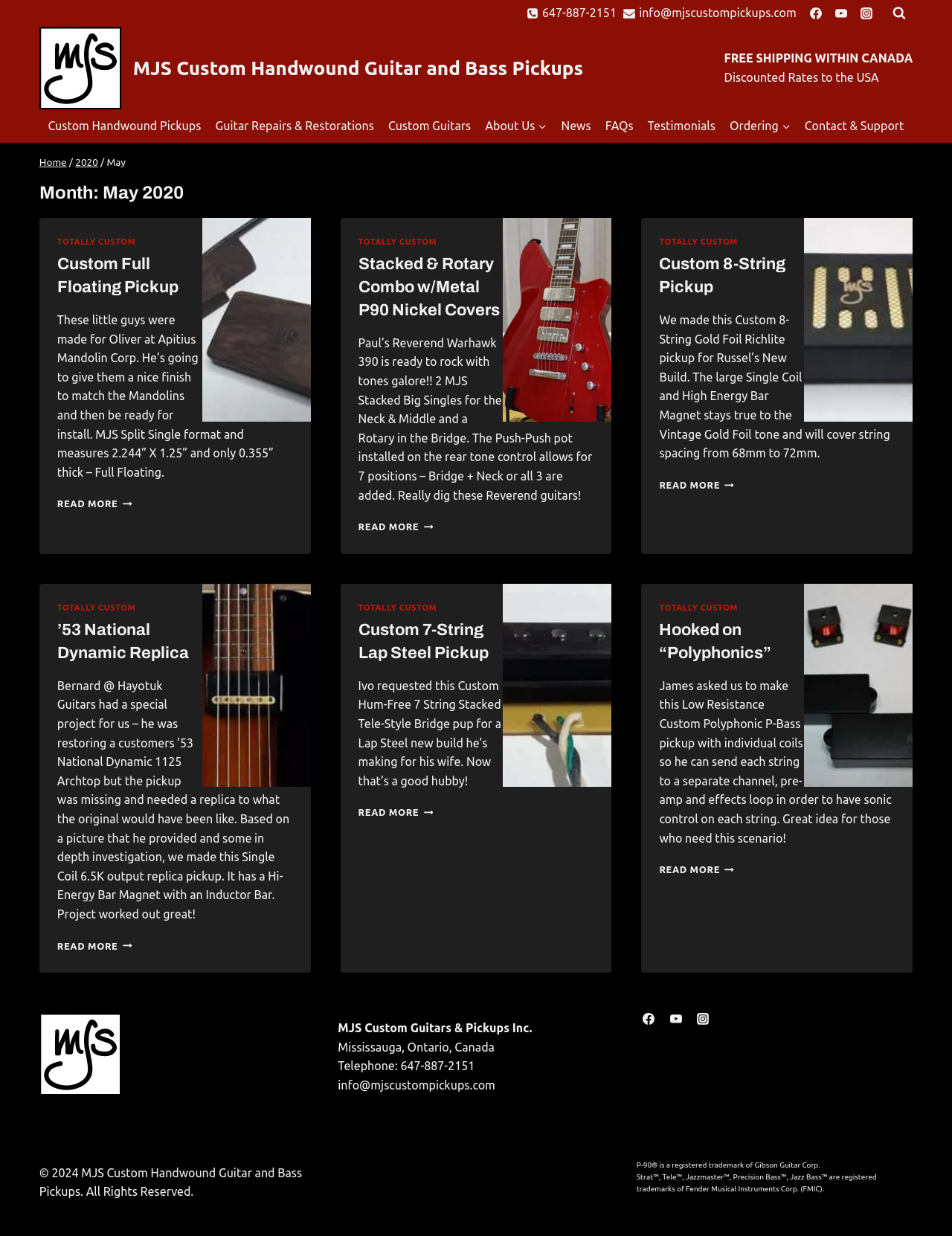What social media platforms does MJS Custom Handwound Guitar and Bass Pickups have a presence on?
Ensure your answer is thorough and detailed.

The social media links can be found at the top of the webpage, with images representing each platform, indicating that MJS Custom Handwound Guitar and Bass Pickups has a presence on Facebook, YouTube, and Instagram.